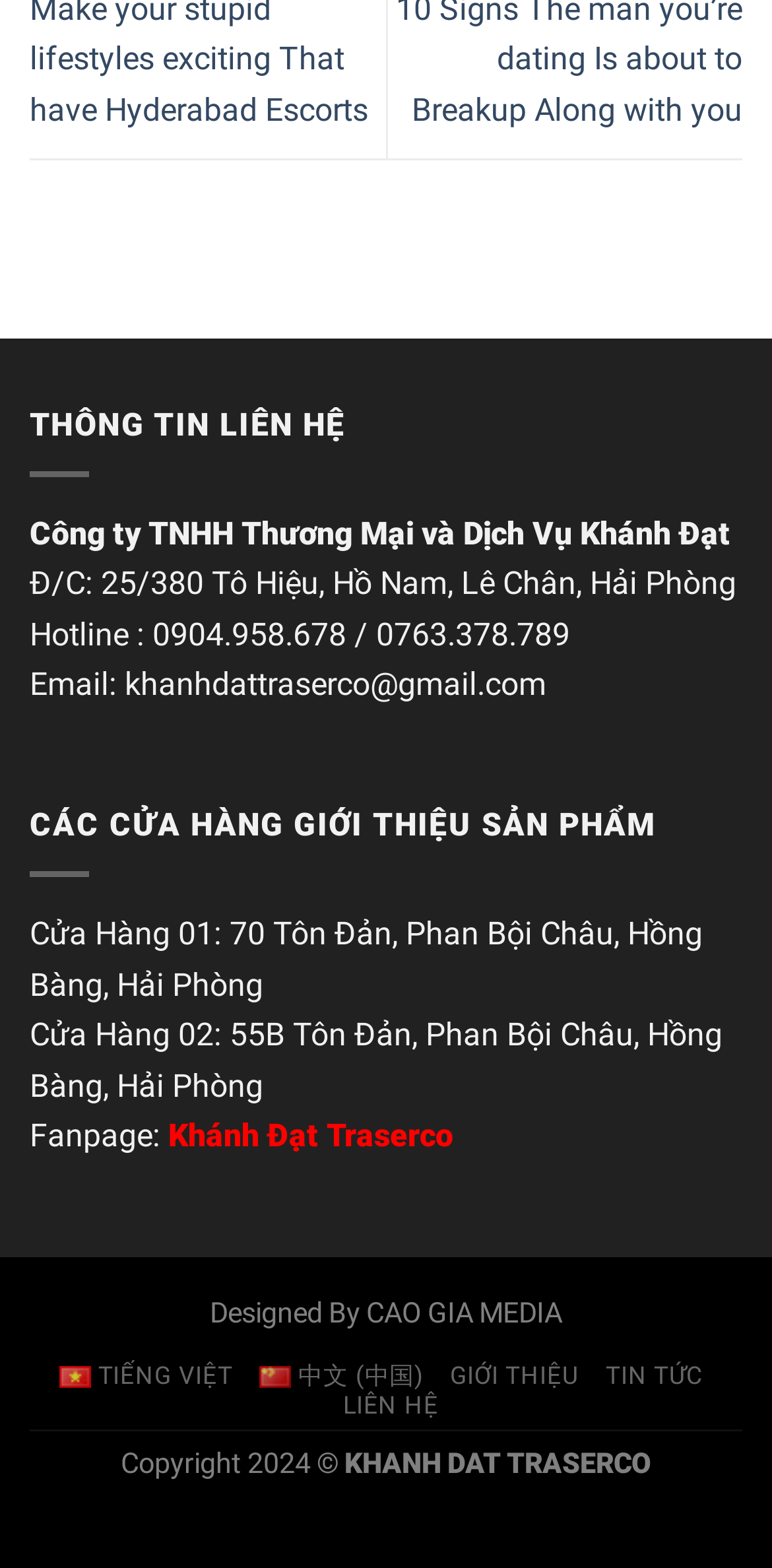Predict the bounding box for the UI component with the following description: "TIN TỨC".

[0.784, 0.869, 0.911, 0.886]